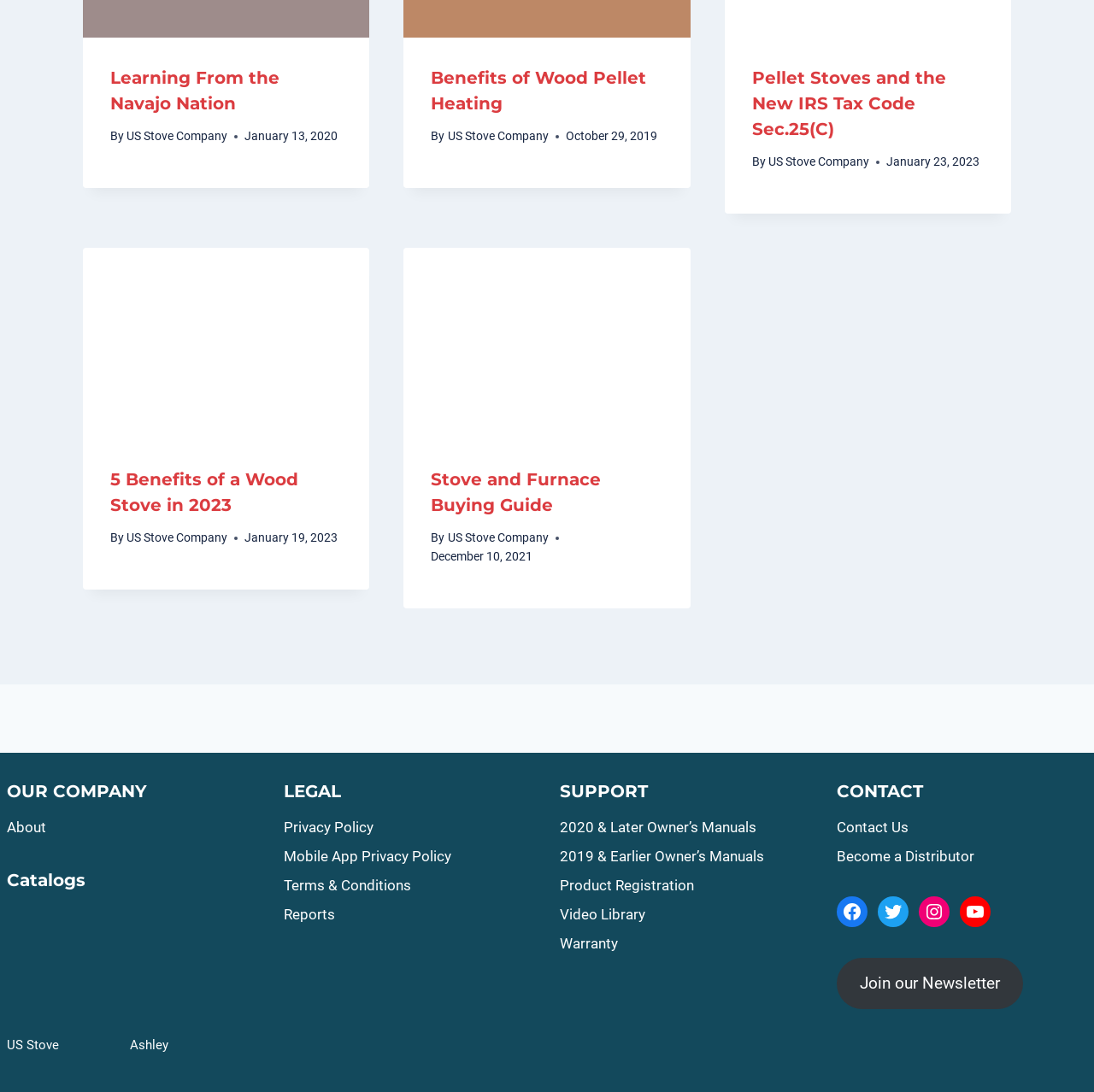Identify the bounding box coordinates of the area that should be clicked in order to complete the given instruction: "Read about Learning From the Navajo Nation". The bounding box coordinates should be four float numbers between 0 and 1, i.e., [left, top, right, bottom].

[0.101, 0.059, 0.313, 0.106]